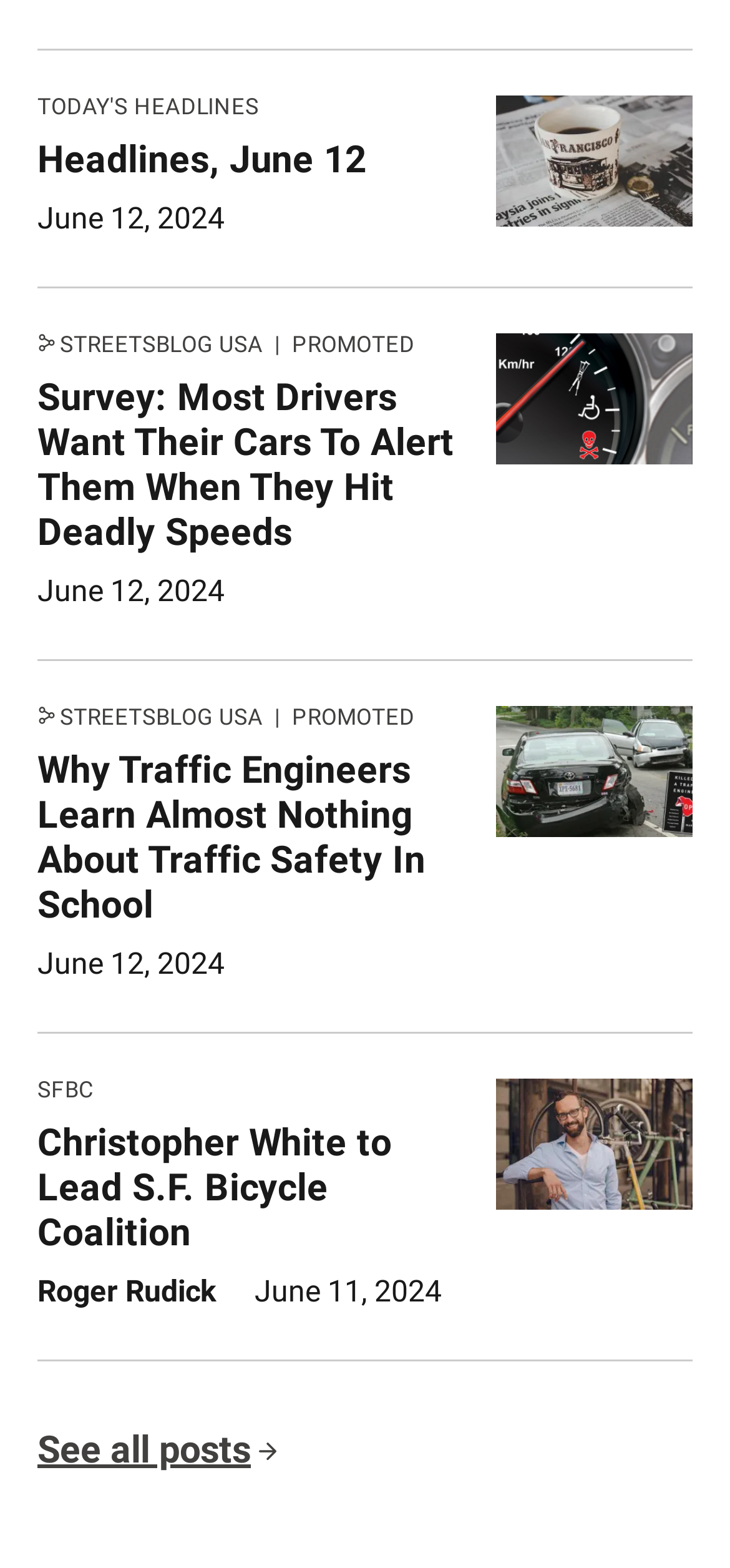Find the bounding box coordinates of the element's region that should be clicked in order to follow the given instruction: "Visit the SFBC website". The coordinates should consist of four float numbers between 0 and 1, i.e., [left, top, right, bottom].

[0.051, 0.688, 0.129, 0.704]